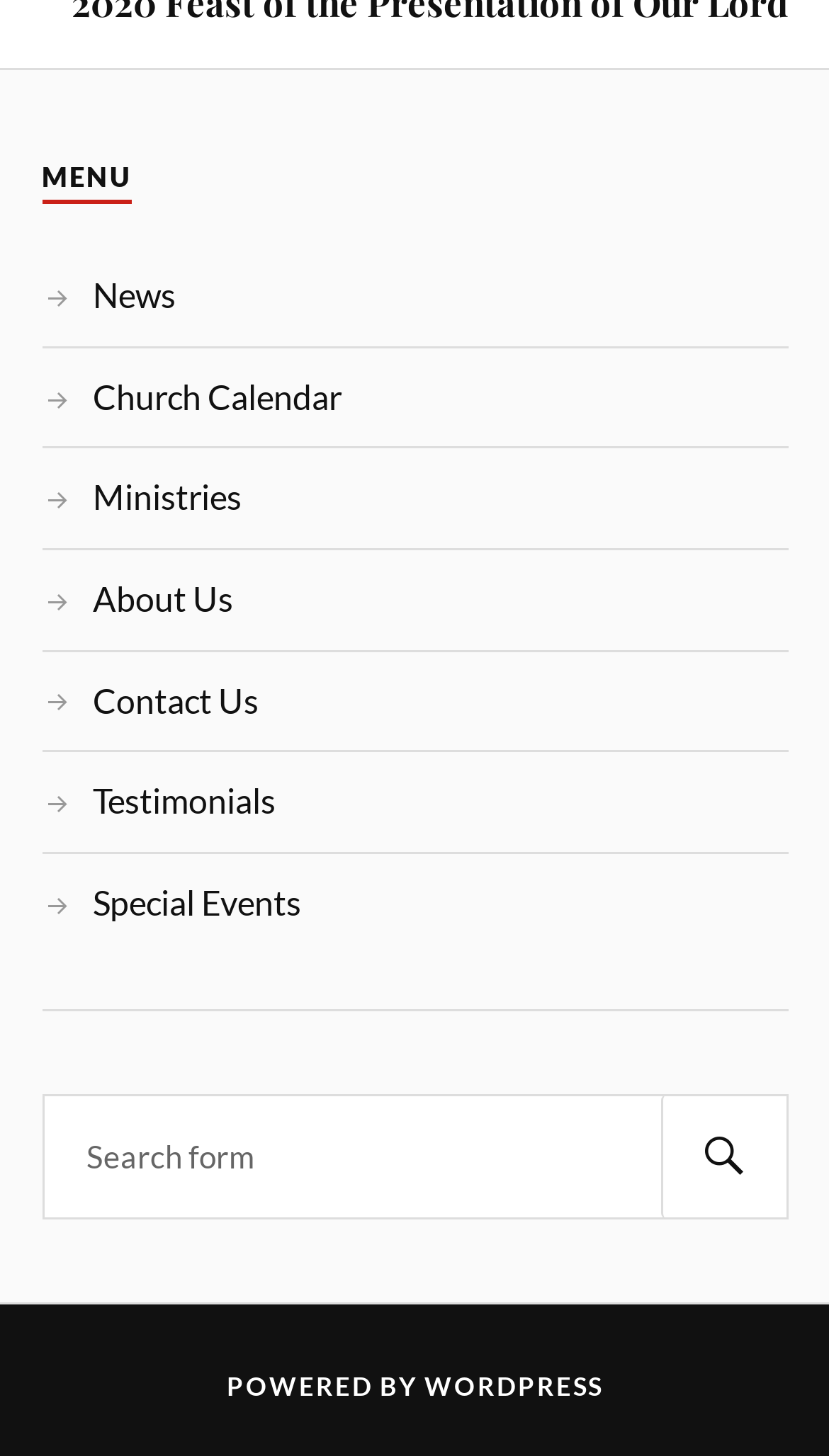How many links are under the 'MENU' heading?
Based on the image, give a concise answer in the form of a single word or short phrase.

7